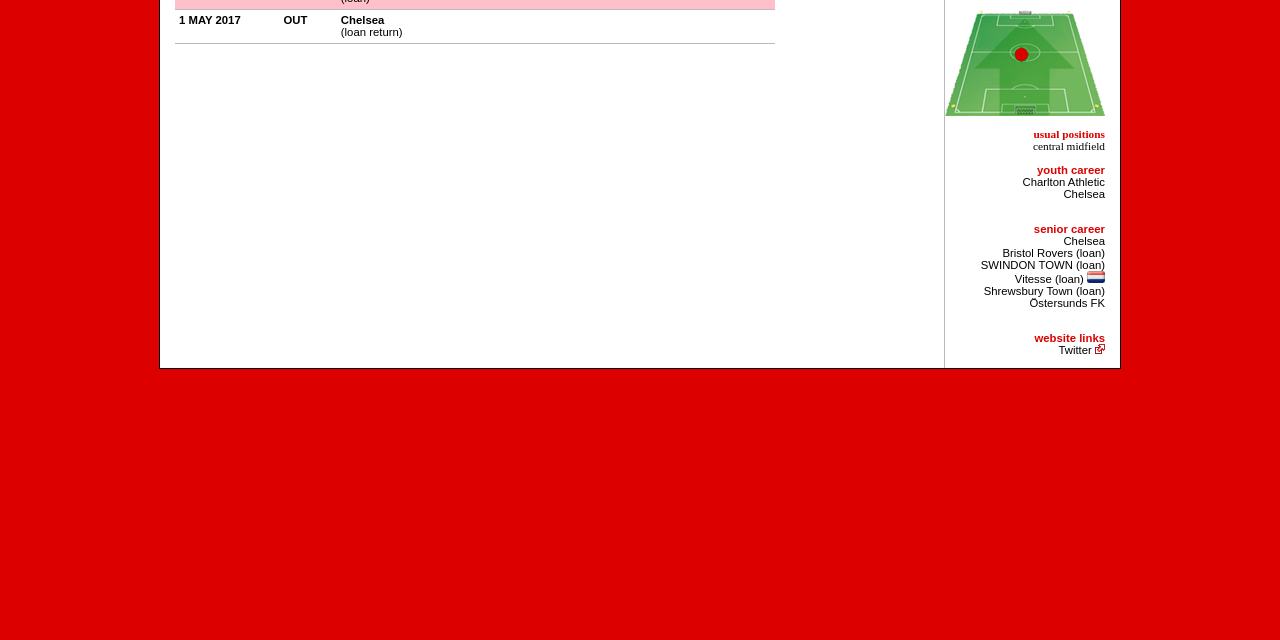Bounding box coordinates should be provided in the format (top-left x, top-left y, bottom-right x, bottom-right y) with all values between 0 and 1. Identify the bounding box for this UI element: Östersunds FK

[0.804, 0.464, 0.863, 0.483]